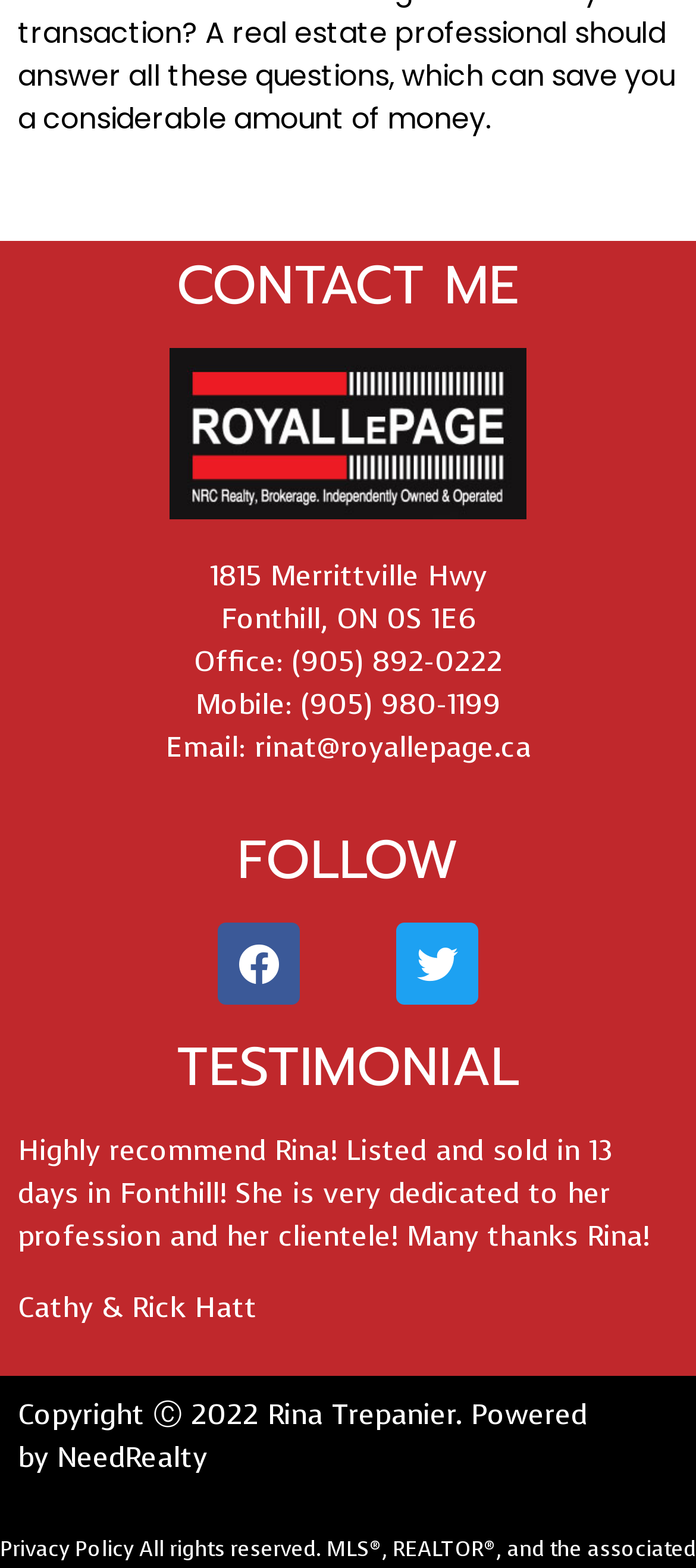Locate the bounding box coordinates for the element described below: "Twitter". The coordinates must be four float values between 0 and 1, formatted as [left, top, right, bottom].

[0.569, 0.588, 0.687, 0.641]